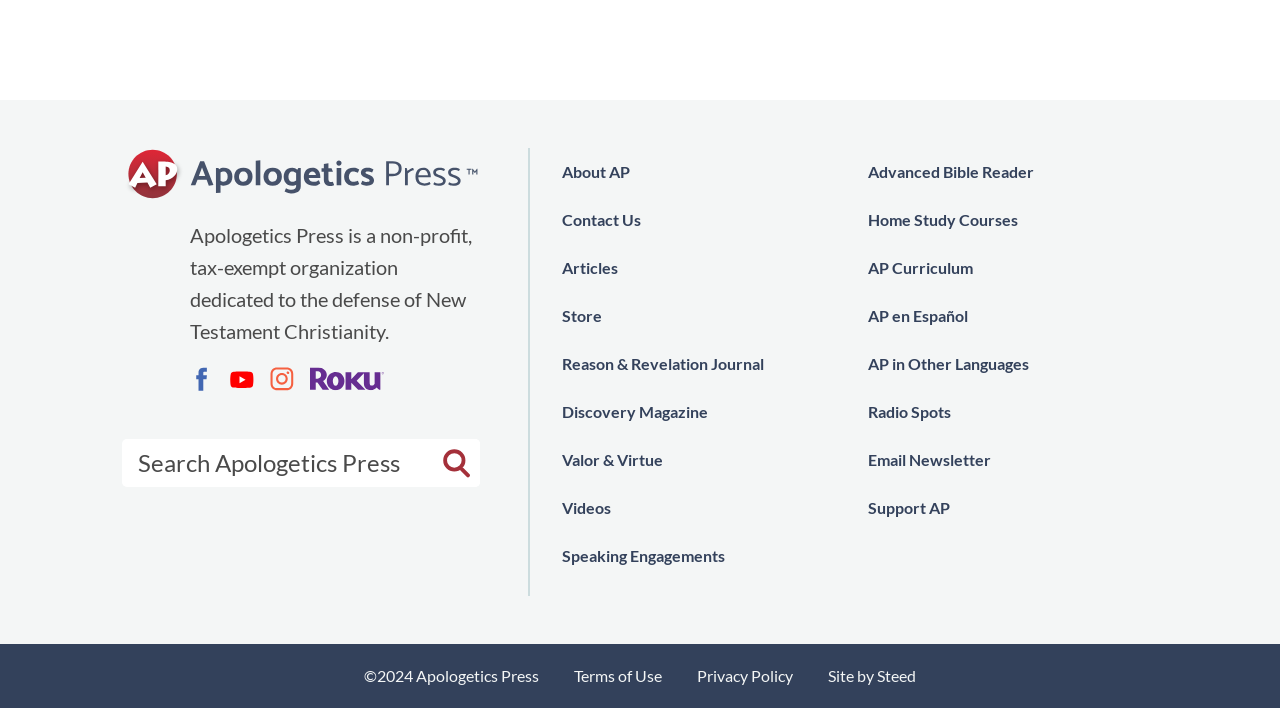Please specify the bounding box coordinates of the area that should be clicked to accomplish the following instruction: "Explore Articles". The coordinates should consist of four float numbers between 0 and 1, i.e., [left, top, right, bottom].

[0.439, 0.344, 0.483, 0.412]